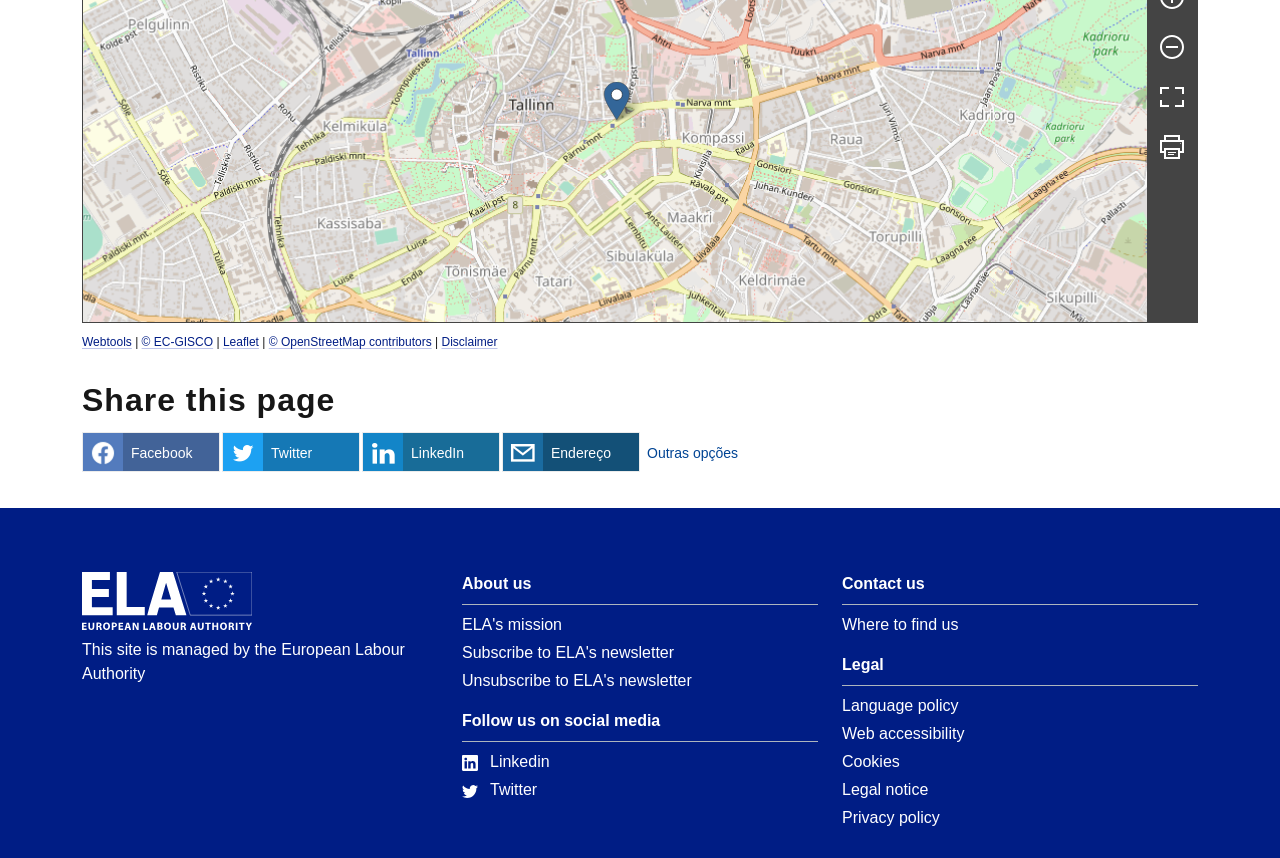Pinpoint the bounding box coordinates of the clickable element needed to complete the instruction: "Visit the 'ELA's mission' page". The coordinates should be provided as four float numbers between 0 and 1: [left, top, right, bottom].

[0.361, 0.718, 0.439, 0.738]